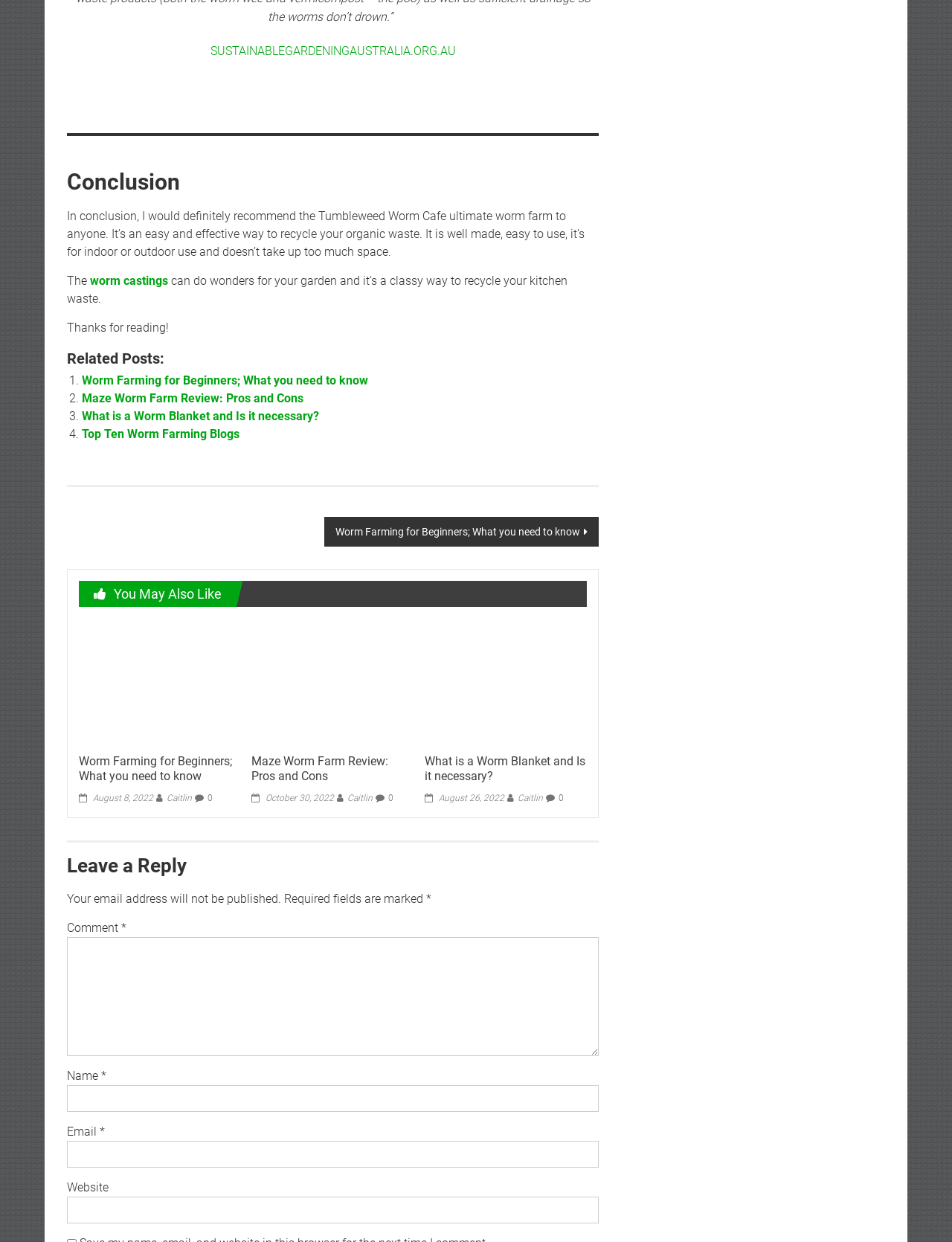Locate the bounding box coordinates of the region to be clicked to comply with the following instruction: "Click the Disclaimer link". The coordinates must be four float numbers between 0 and 1, in the form [left, top, right, bottom].

None